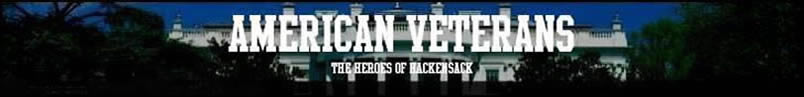Craft a detailed explanation of the image.

The image features a prominent banner titled "AMERICAN VETERANS," rendered in bold, capitalized lettering that conveys a sense of strength and respect. Below the main title, the subtitle reads, "THE HEROES OF HACKENSACK," further emphasizing the theme of honoring local veterans. The backdrop appears to showcase a classic architectural structure, likely a historical building or monument, flanked by lush greenery that adds a vibrant touch to the scene. This composition captures the essence of remembrance and tribute to those who have served, particularly within the Hackensack community.